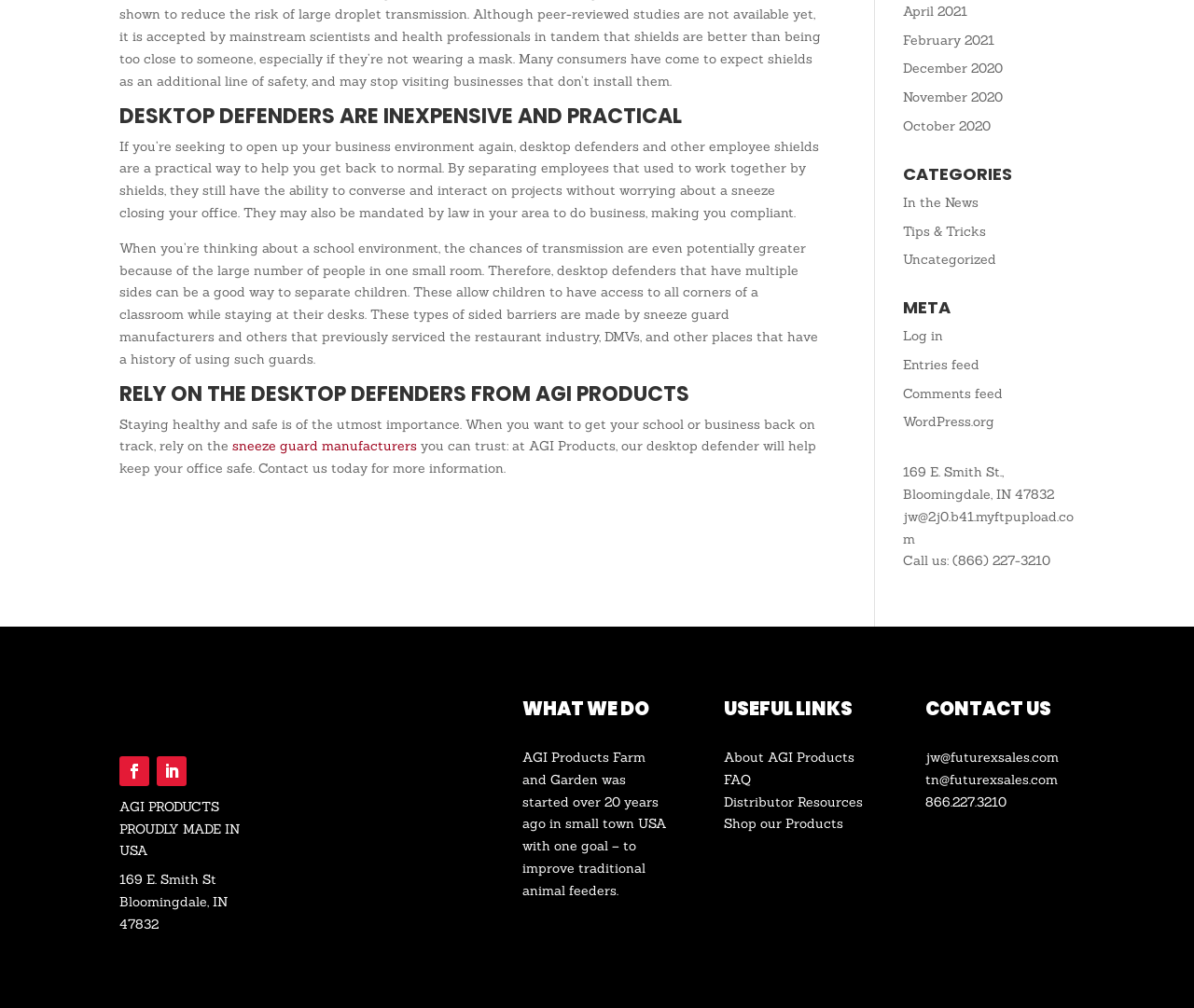Determine the bounding box coordinates of the element that should be clicked to execute the following command: "Call (866) 227-3210".

[0.798, 0.548, 0.88, 0.565]